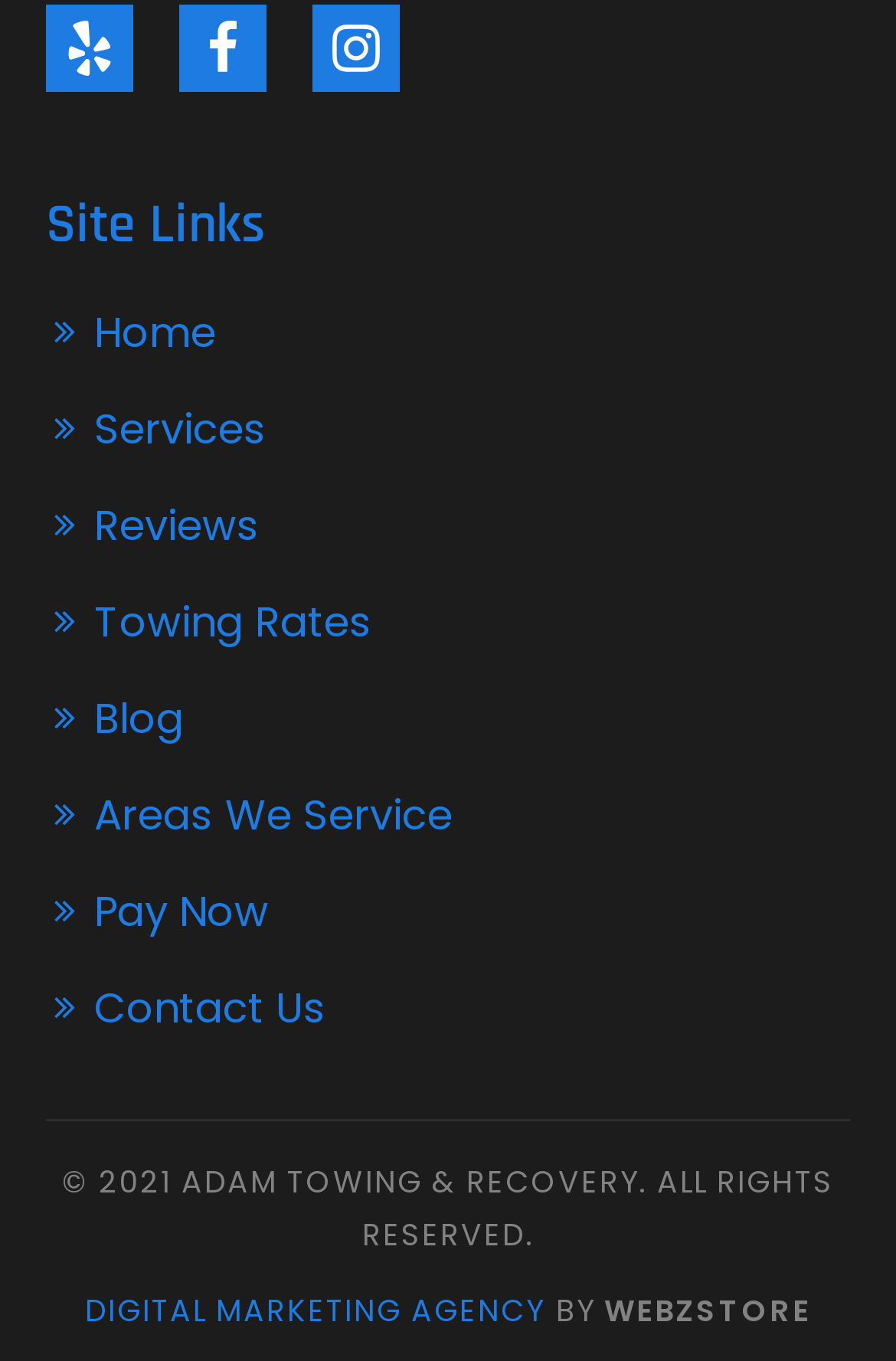What is the name of the company?
Provide a comprehensive and detailed answer to the question.

I found the company name 'ADAM TOWING & RECOVERY' at the bottom of the webpage, in the copyright section.